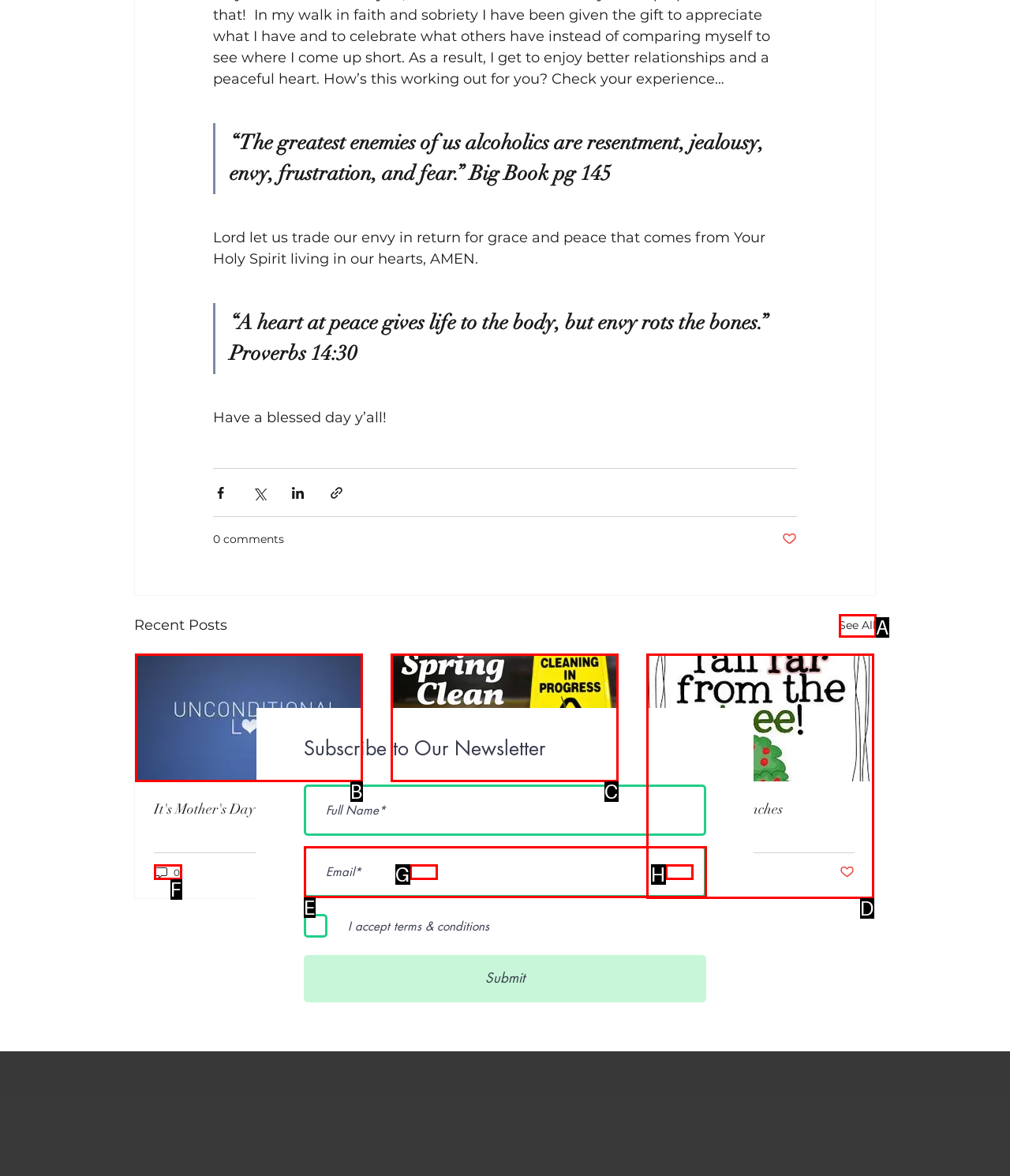From the options shown, which one fits the description: parent_node: Spring Cleaning? Respond with the appropriate letter.

C